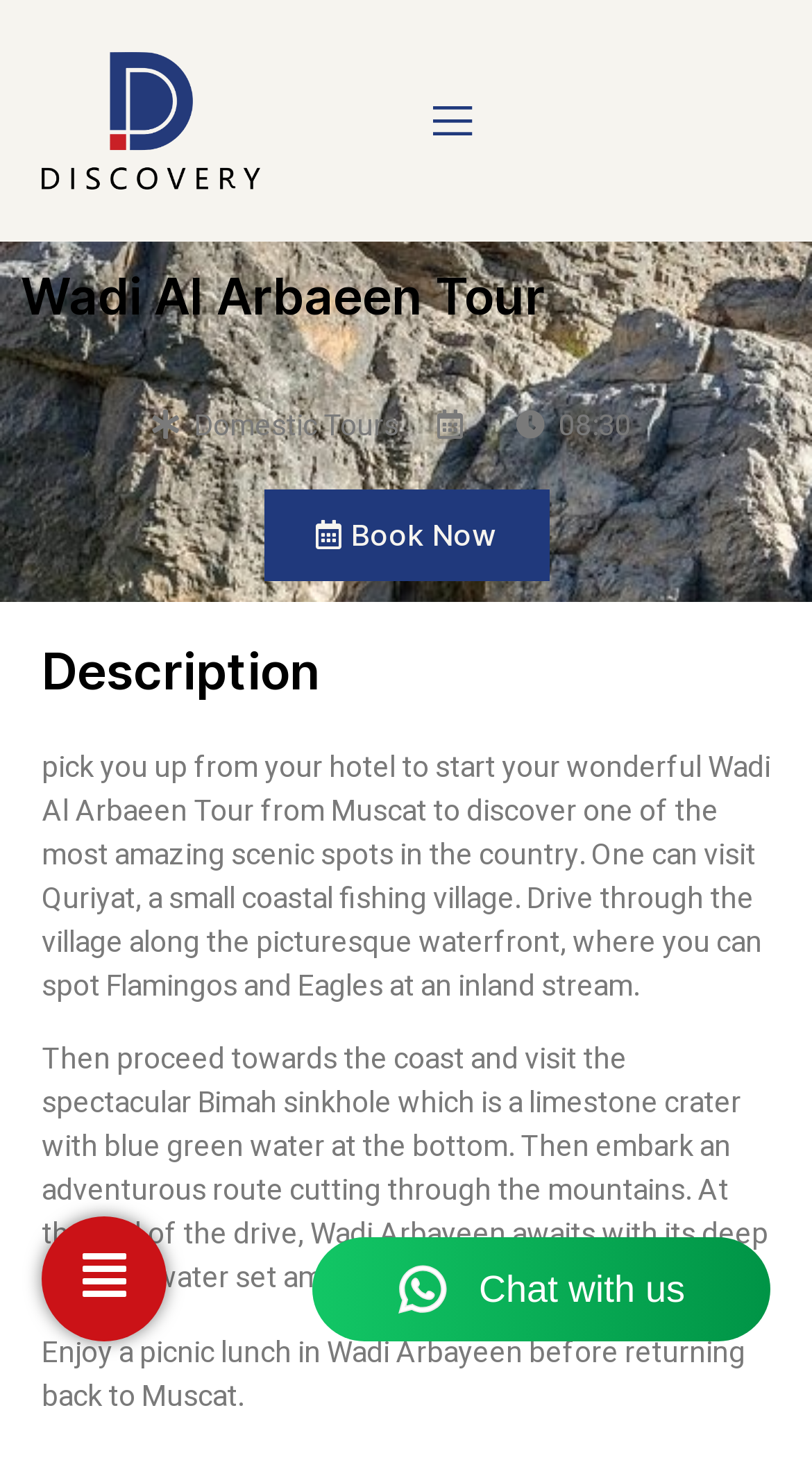Pinpoint the bounding box coordinates of the area that should be clicked to complete the following instruction: "Enter your First Name". The coordinates must be given as four float numbers between 0 and 1, i.e., [left, top, right, bottom].

[0.077, 0.1, 0.923, 0.163]